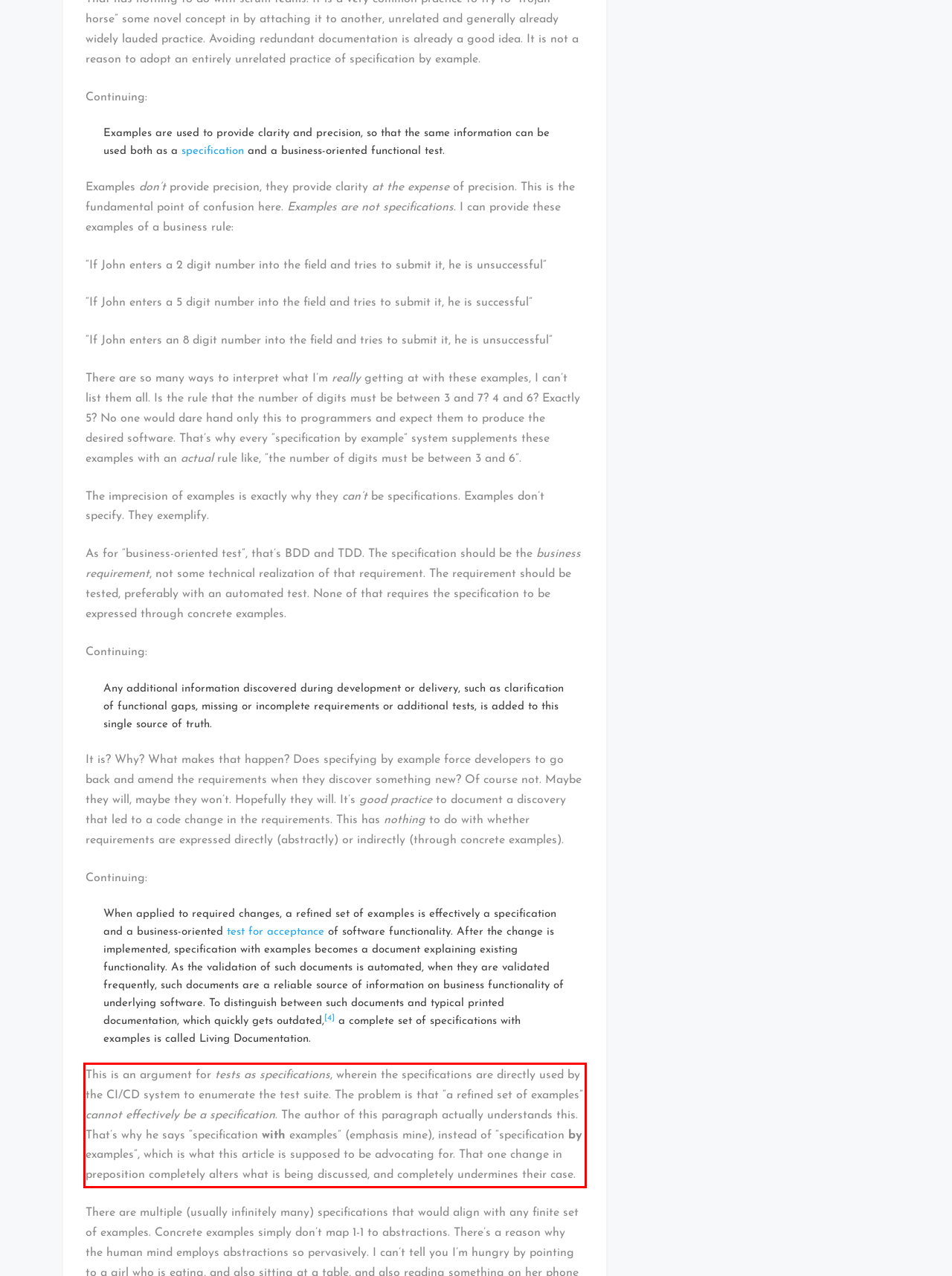Observe the screenshot of the webpage that includes a red rectangle bounding box. Conduct OCR on the content inside this red bounding box and generate the text.

This is an argument for tests as specifications, wherein the specifications are directly used by the CI/CD system to enumerate the test suite. The problem is that “a refined set of examples” cannot effectively be a specification. The author of this paragraph actually understands this. That’s why he says “specification with examples” (emphasis mine), instead of “specification by examples”, which is what this article is supposed to be advocating for. That one change in preposition completely alters what is being discussed, and completely undermines their case.